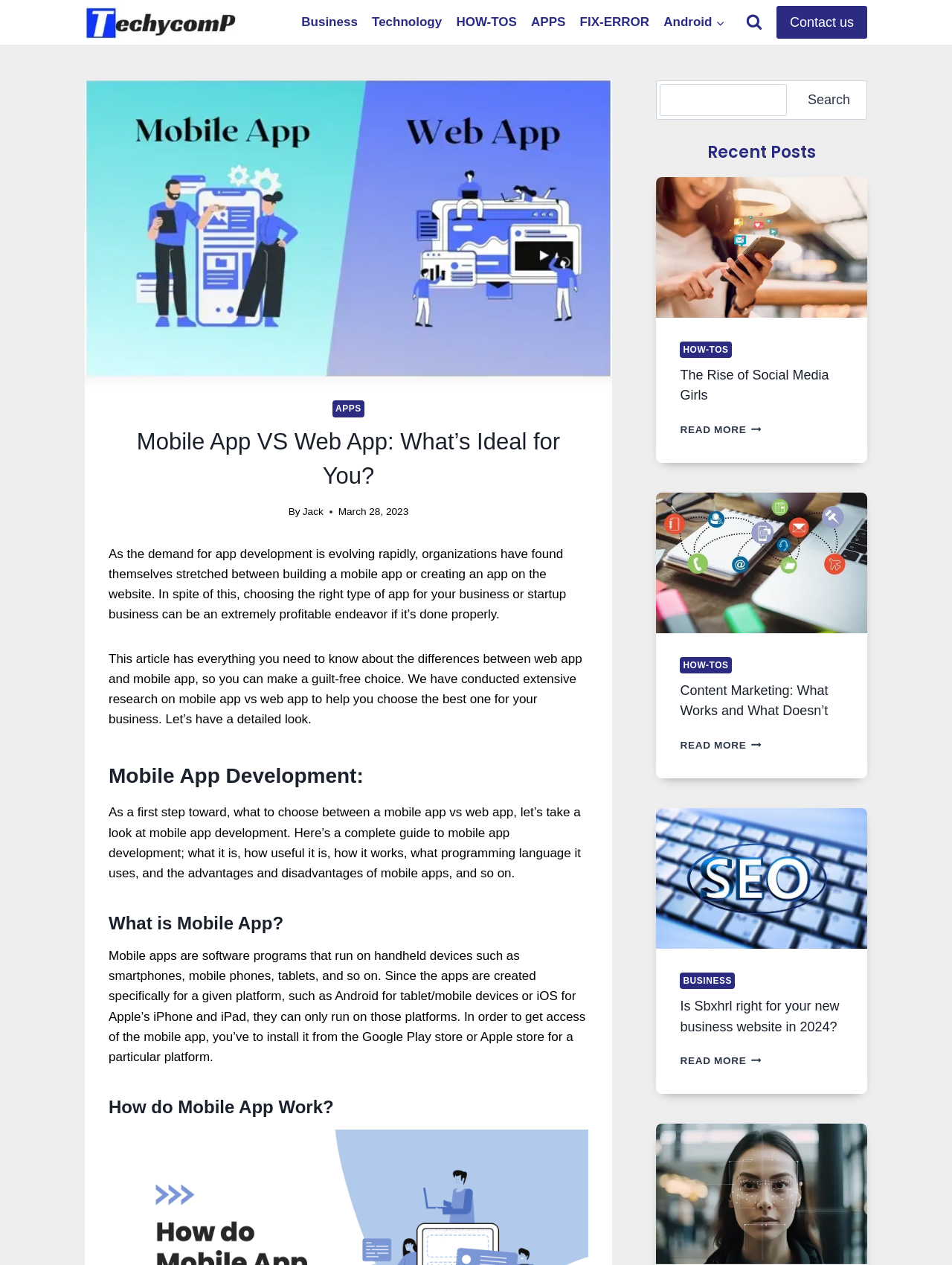How many recent posts are there?
Please ensure your answer is as detailed and informative as possible.

The recent posts can be found at the bottom of the webpage, and they are 'The Rise of Social Media Girls', 'Content Marketing: What Works and What Doesn’t', and 'Is Sbxhrl right for your new business website in 2024?'.